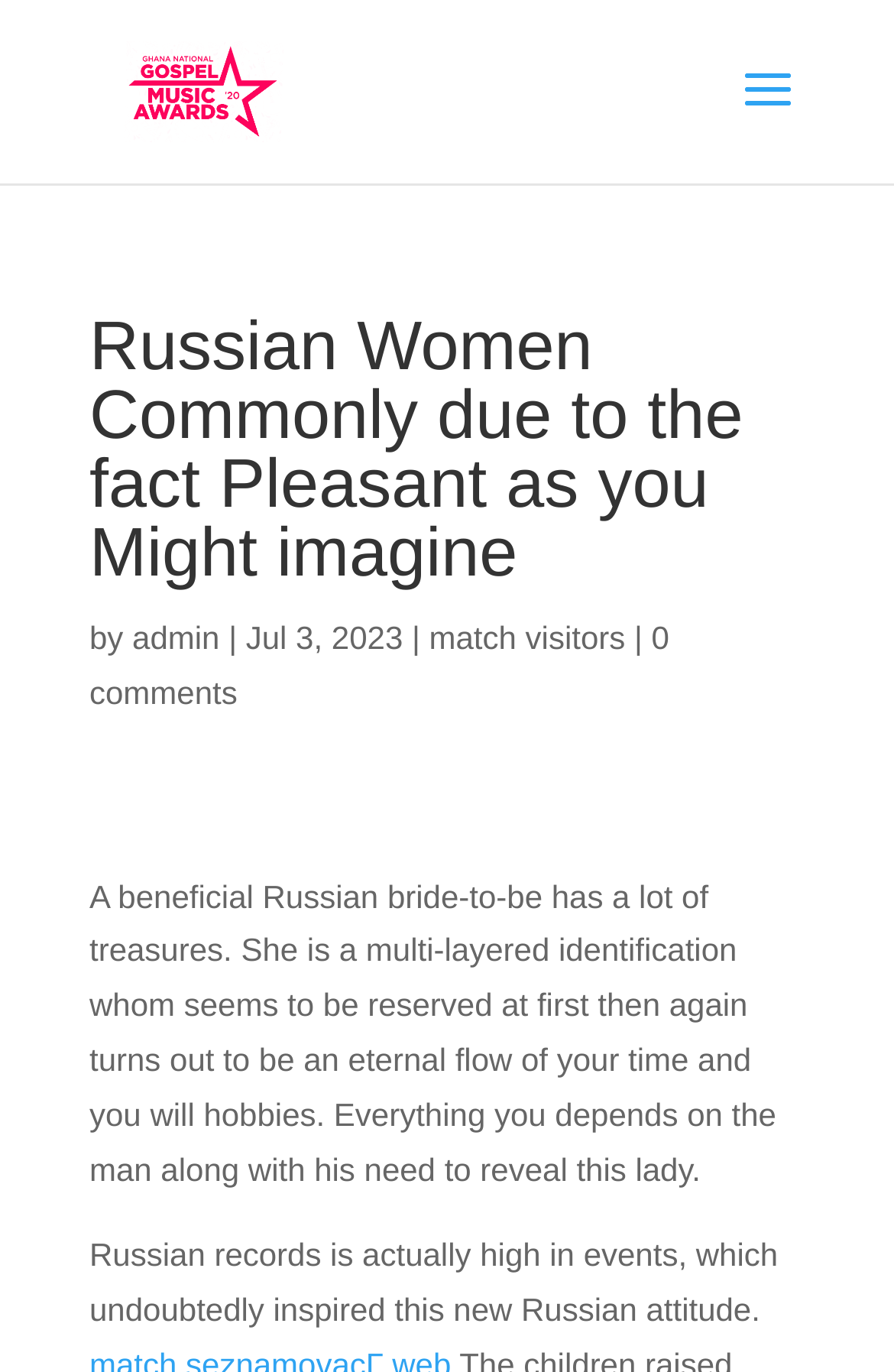Extract the bounding box coordinates for the described element: "admin". The coordinates should be represented as four float numbers between 0 and 1: [left, top, right, bottom].

[0.148, 0.451, 0.246, 0.478]